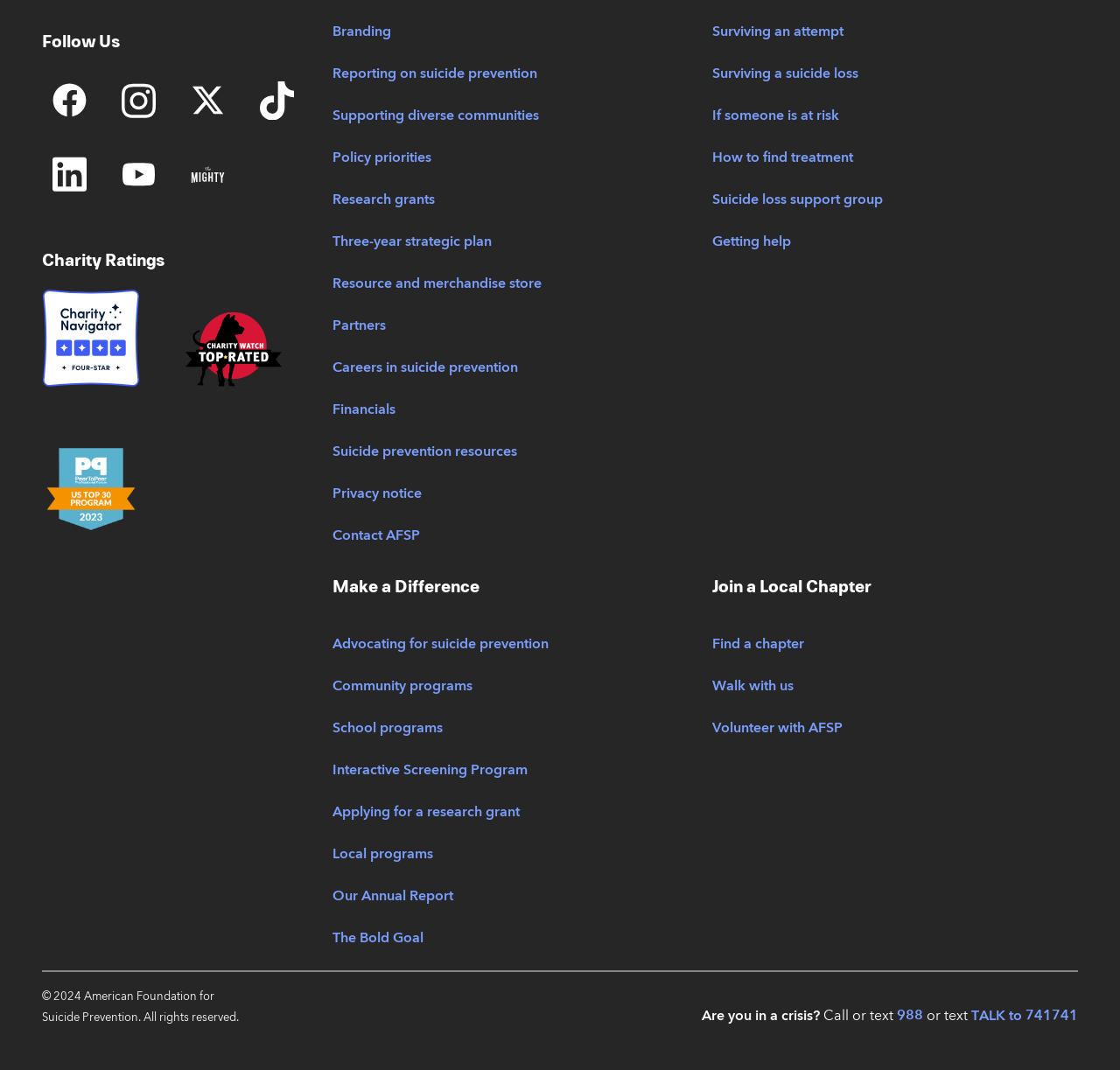Highlight the bounding box of the UI element that corresponds to this description: "parent_node: Consumer tech".

None